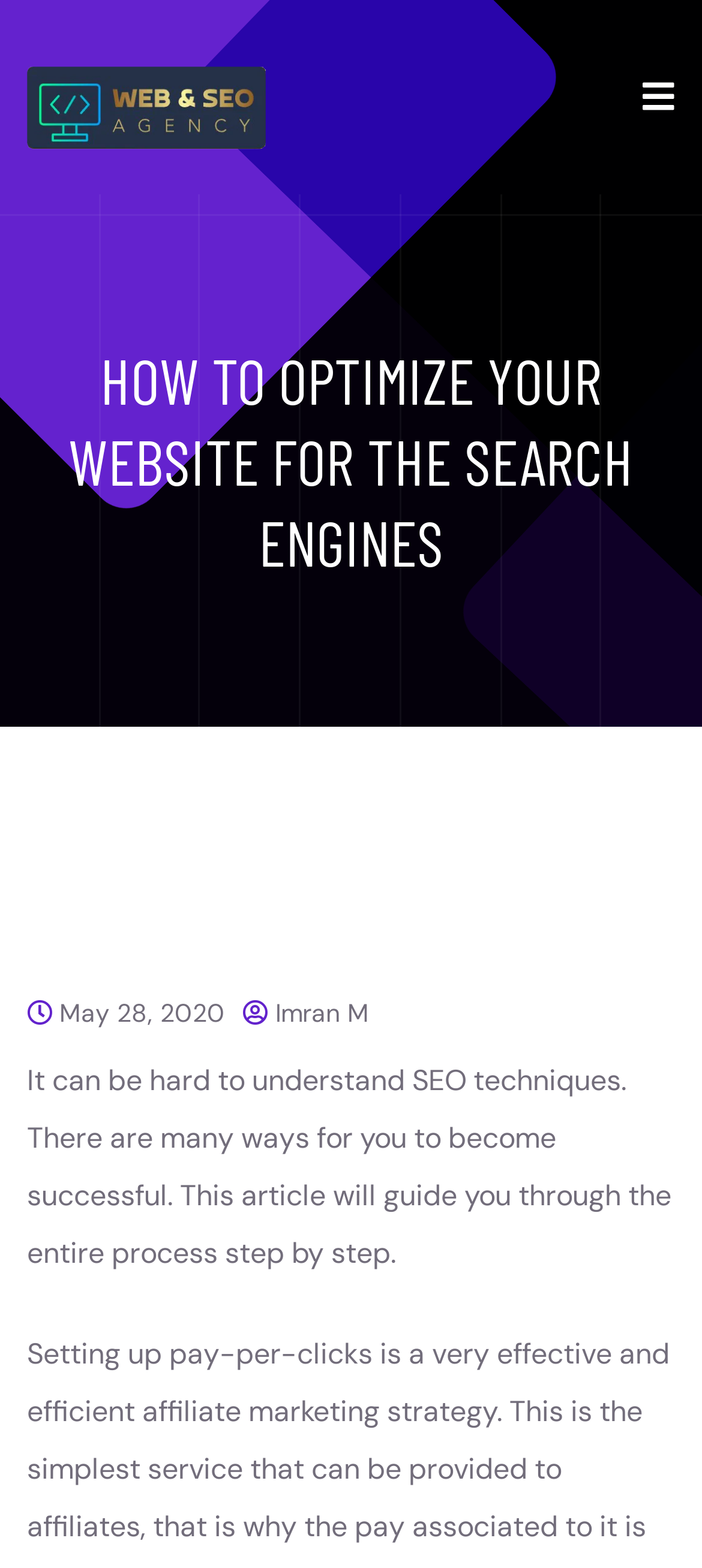Please answer the following query using a single word or phrase: 
What is the topic of the article?

SEO techniques